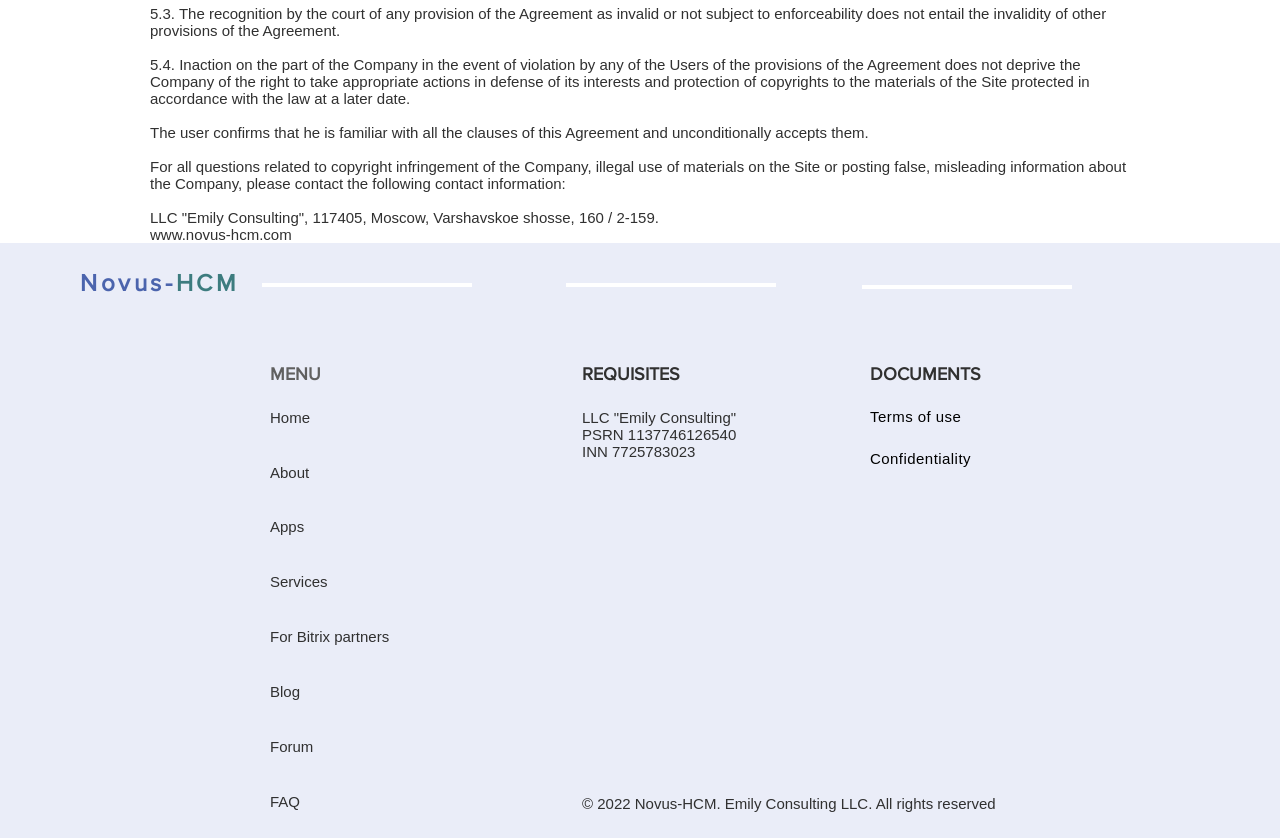What is the link to the Terms of use document? Analyze the screenshot and reply with just one word or a short phrase.

Terms of use